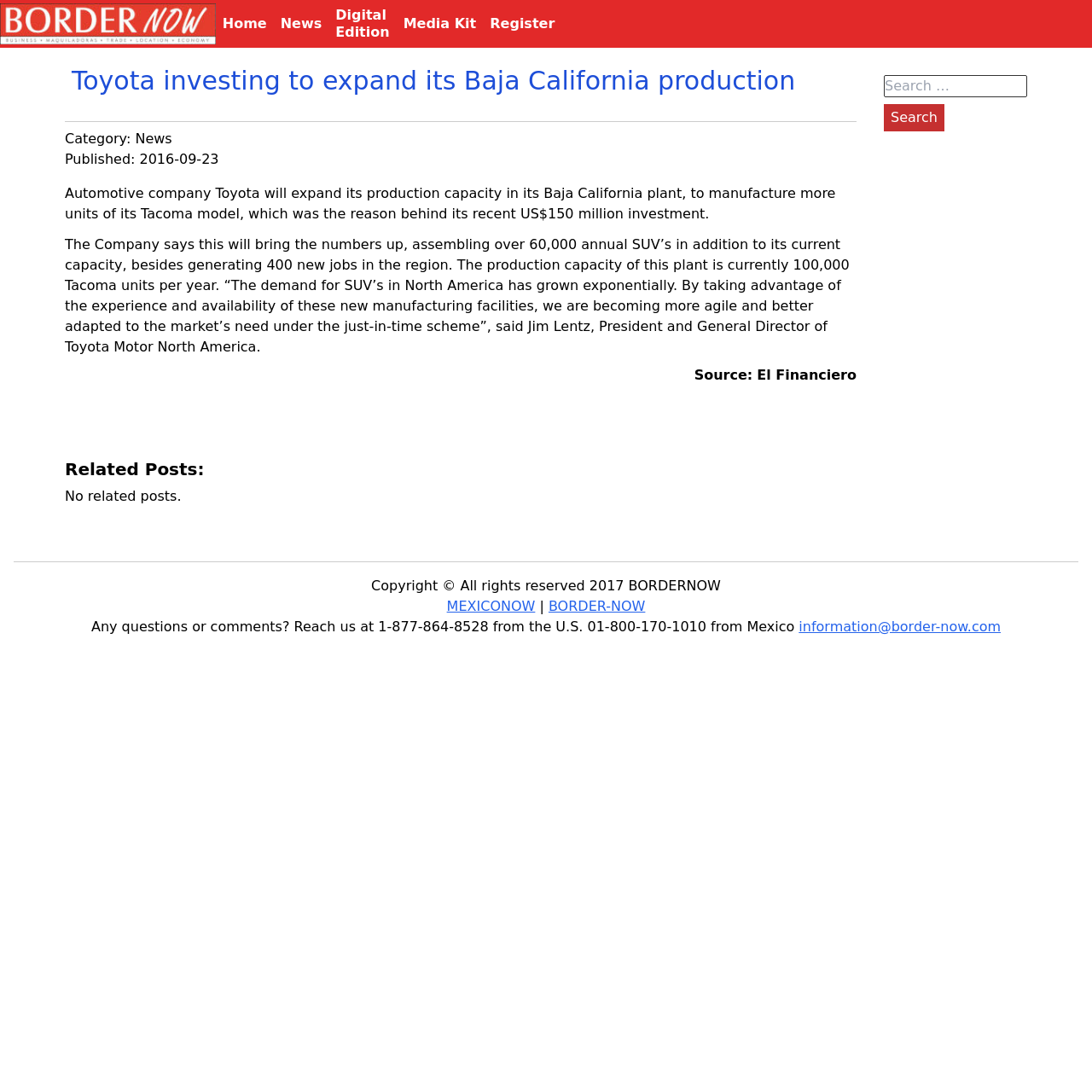Identify the bounding box coordinates of the clickable region to carry out the given instruction: "Click on the 'Home' link".

[0.197, 0.0, 0.251, 0.044]